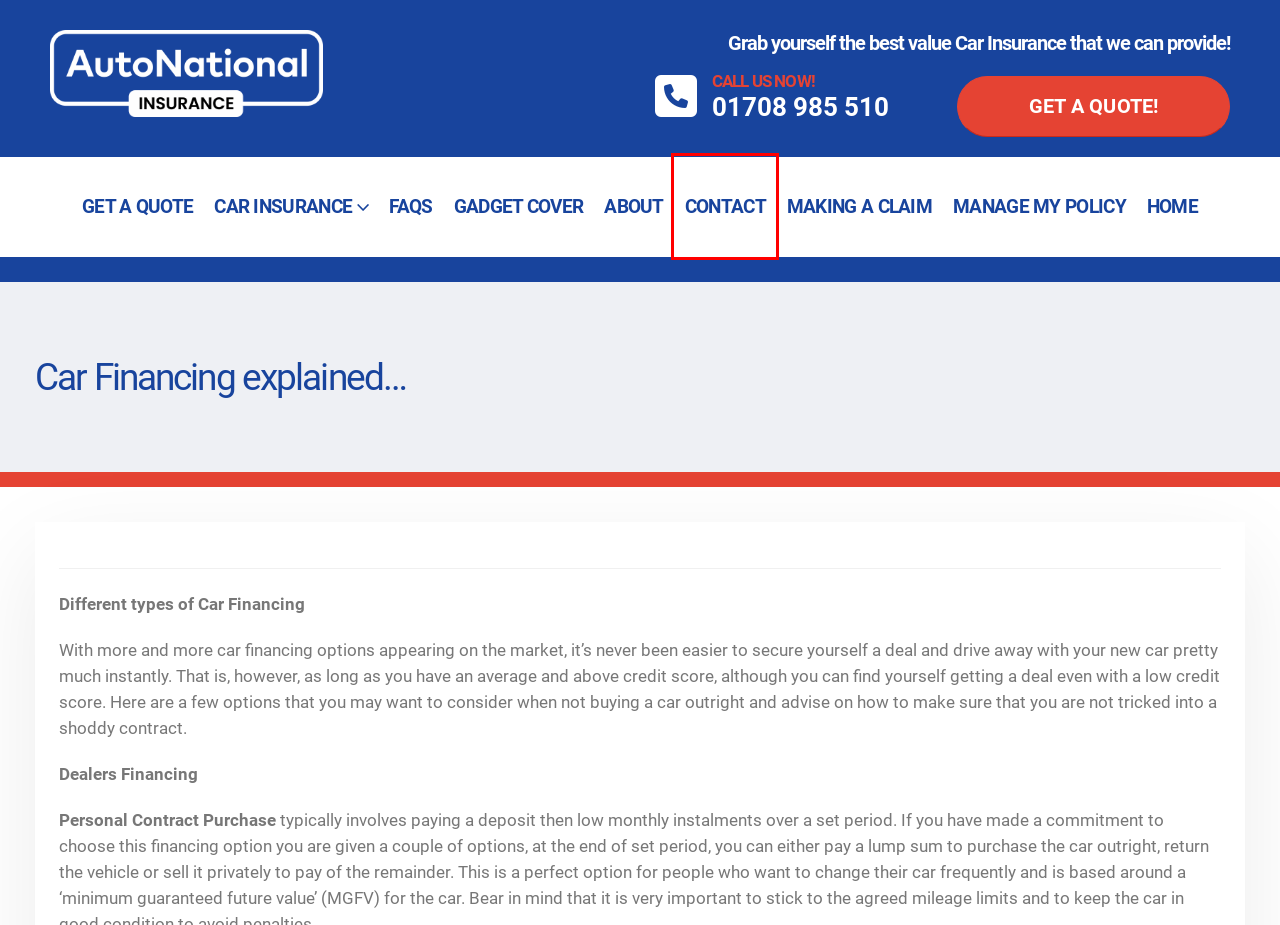You have been given a screenshot of a webpage with a red bounding box around a UI element. Select the most appropriate webpage description for the new webpage that appears after clicking the element within the red bounding box. The choices are:
A. Contact Us - Autonational Insurance
B. Gadget Cover - Autonational Insurance
C. Customer Portal | Autonational
D. Autonational Insurance
E. About - Autonational Insurance
F. Making a Claim - Autonational Insurance
G. Get a Car Insurance Quote | Autonational
H. Car Insurance - Autonational Insurance

A